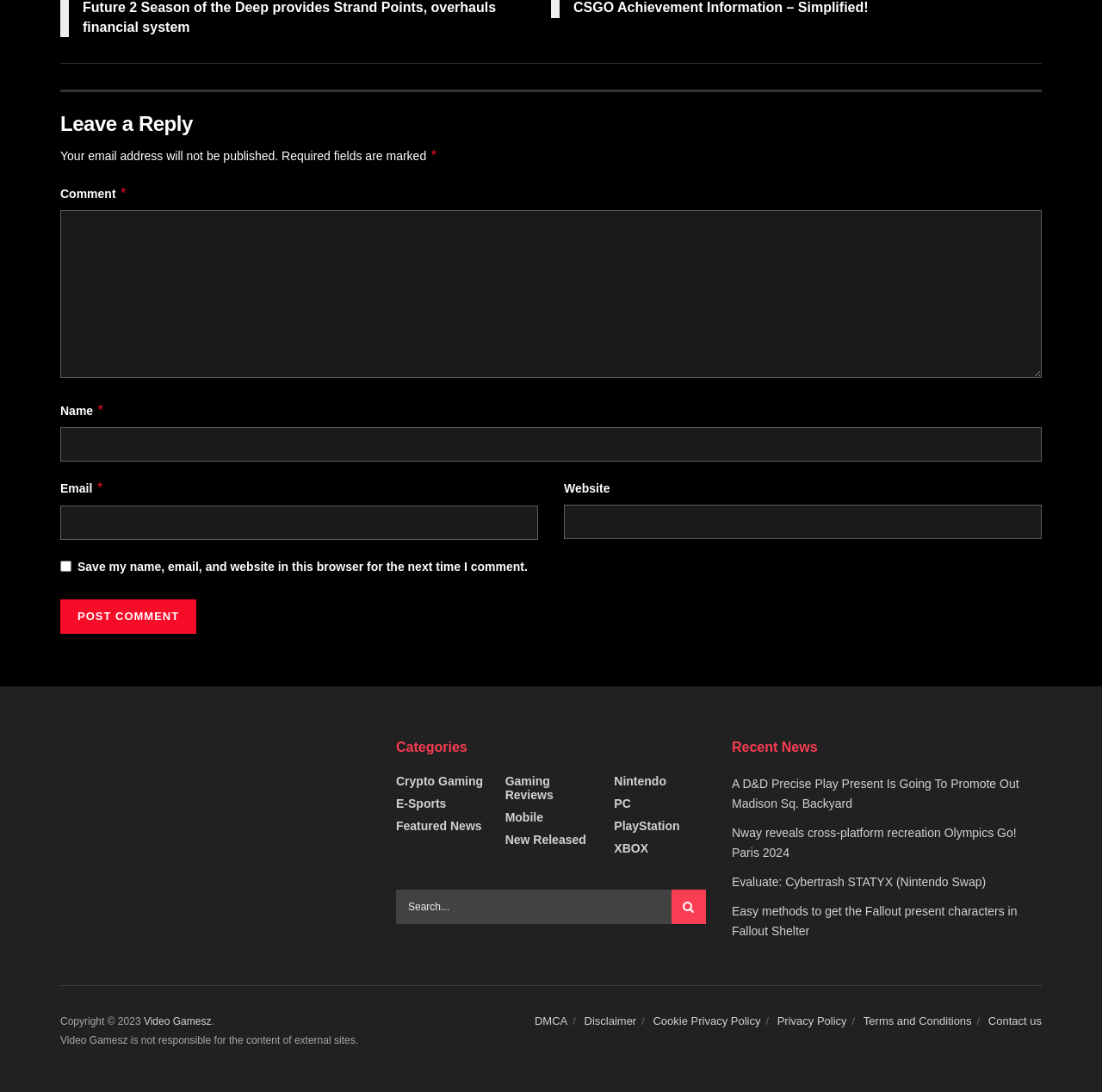What is the button below the text box?
Provide a concise answer using a single word or phrase based on the image.

Post Comment